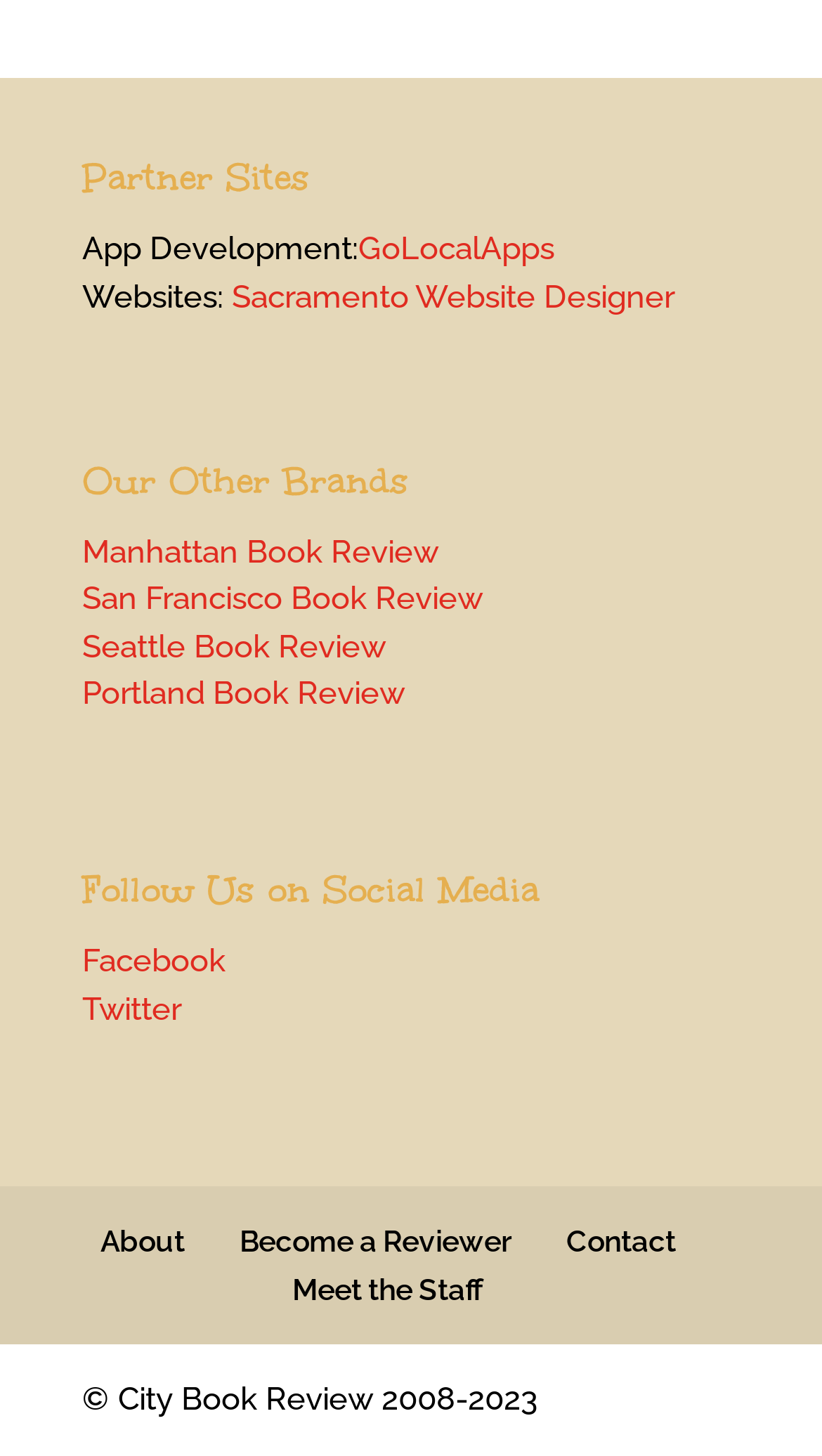Find the bounding box coordinates of the clickable area that will achieve the following instruction: "Check out Sacramento Website Designer".

[0.282, 0.191, 0.821, 0.217]